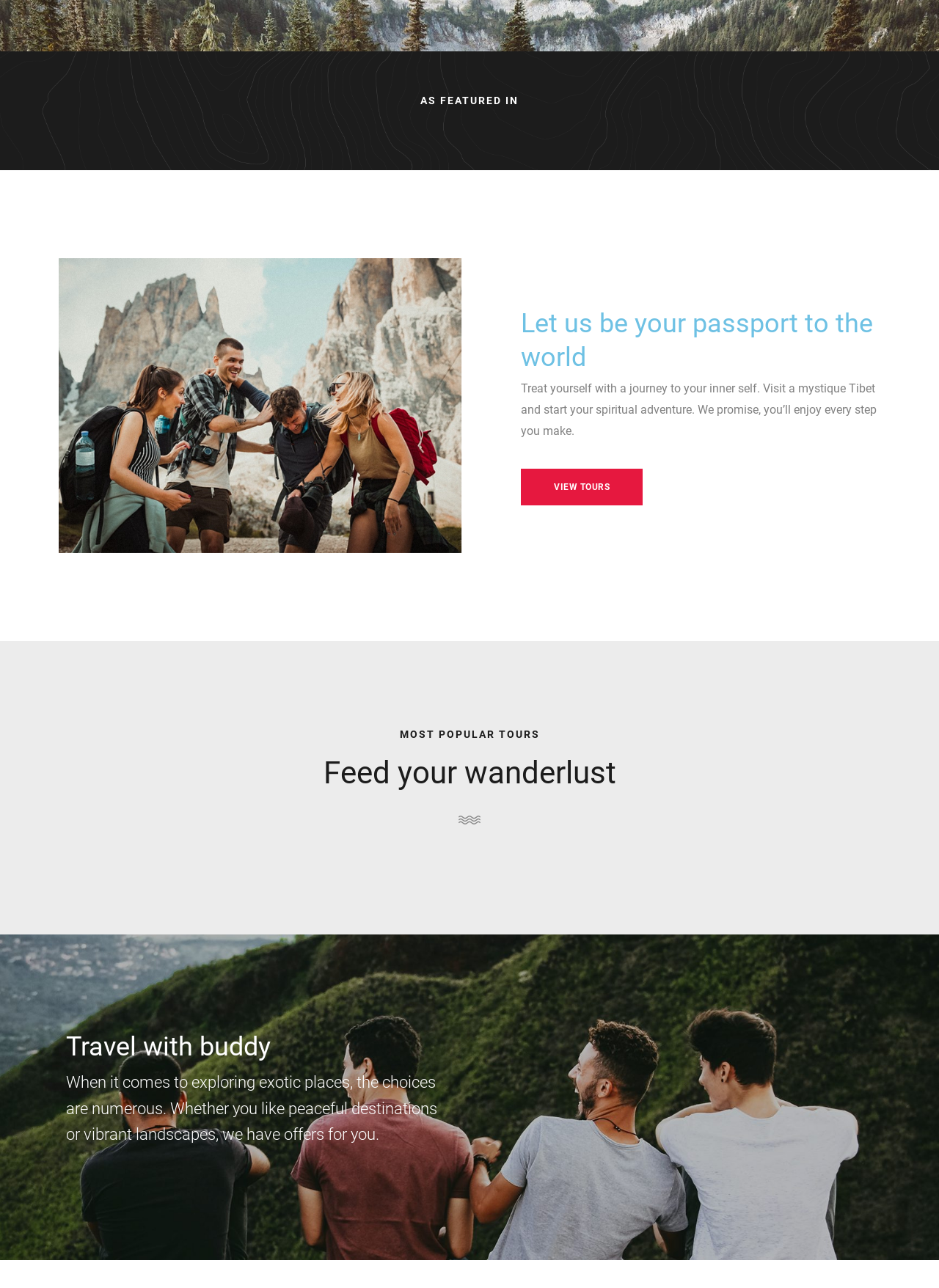Please determine the bounding box of the UI element that matches this description: View tours. The coordinates should be given as (top-left x, top-left y, bottom-right x, bottom-right y), with all values between 0 and 1.

[0.555, 0.364, 0.684, 0.392]